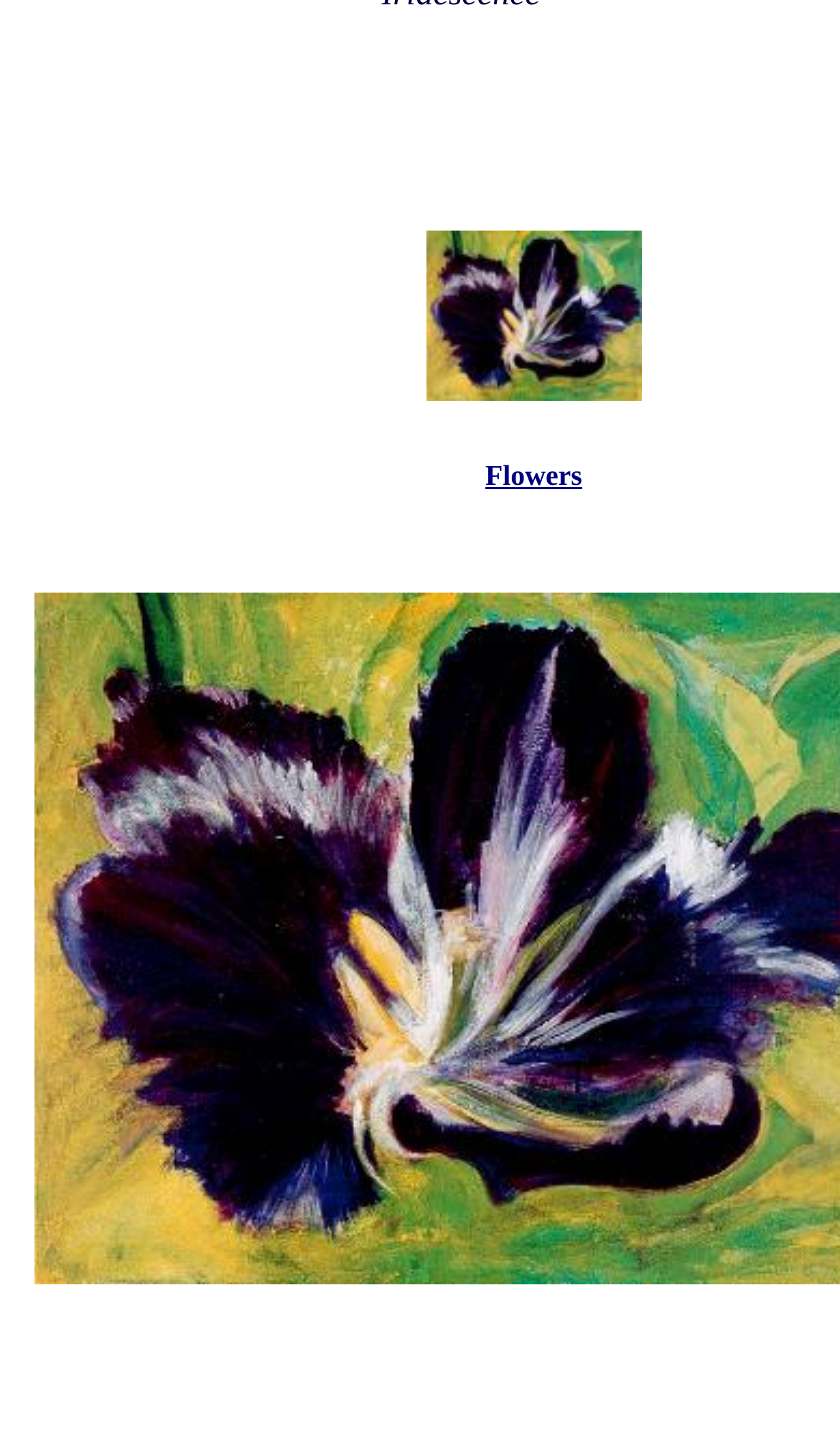Identify the bounding box for the described UI element: "alt="Flowers"".

[0.507, 0.36, 0.764, 0.386]